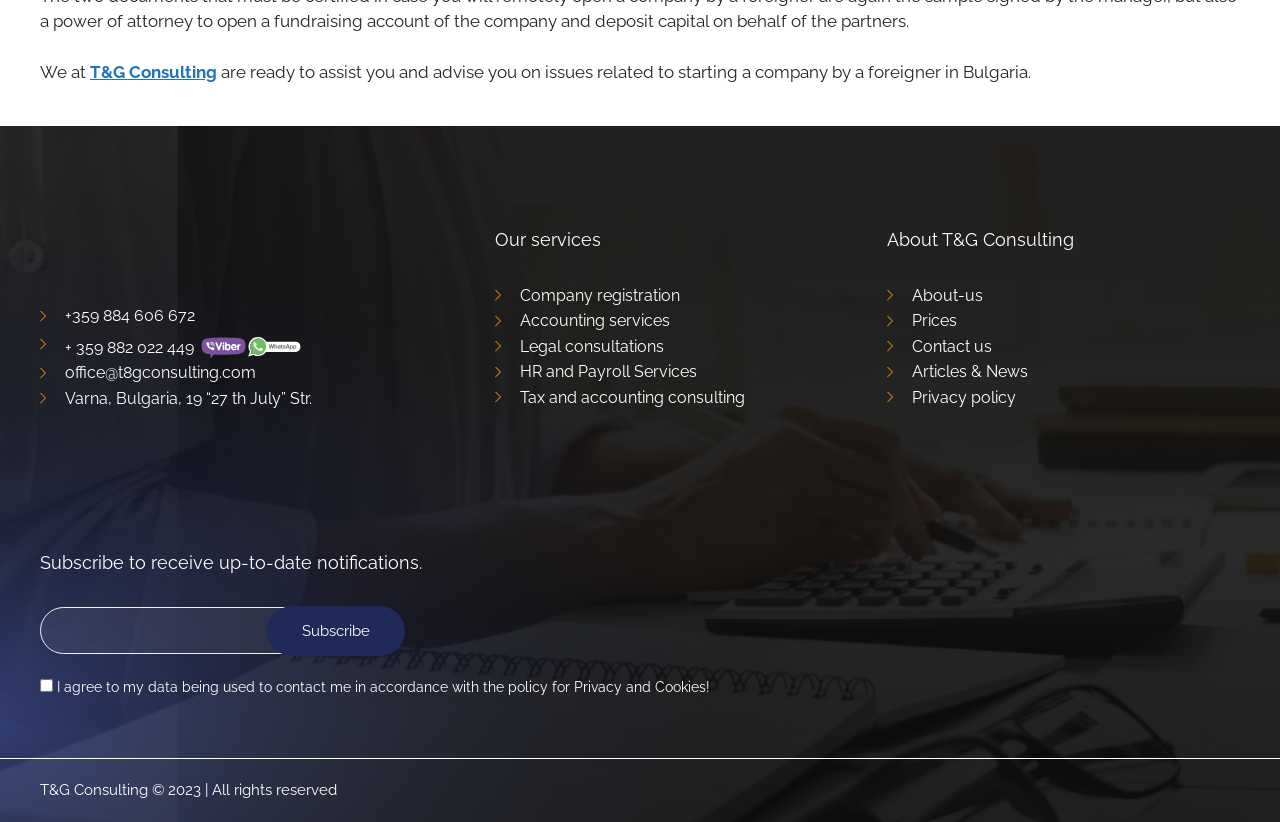How can I contact the company?
Give a single word or phrase answer based on the content of the image.

Phone, email, or address